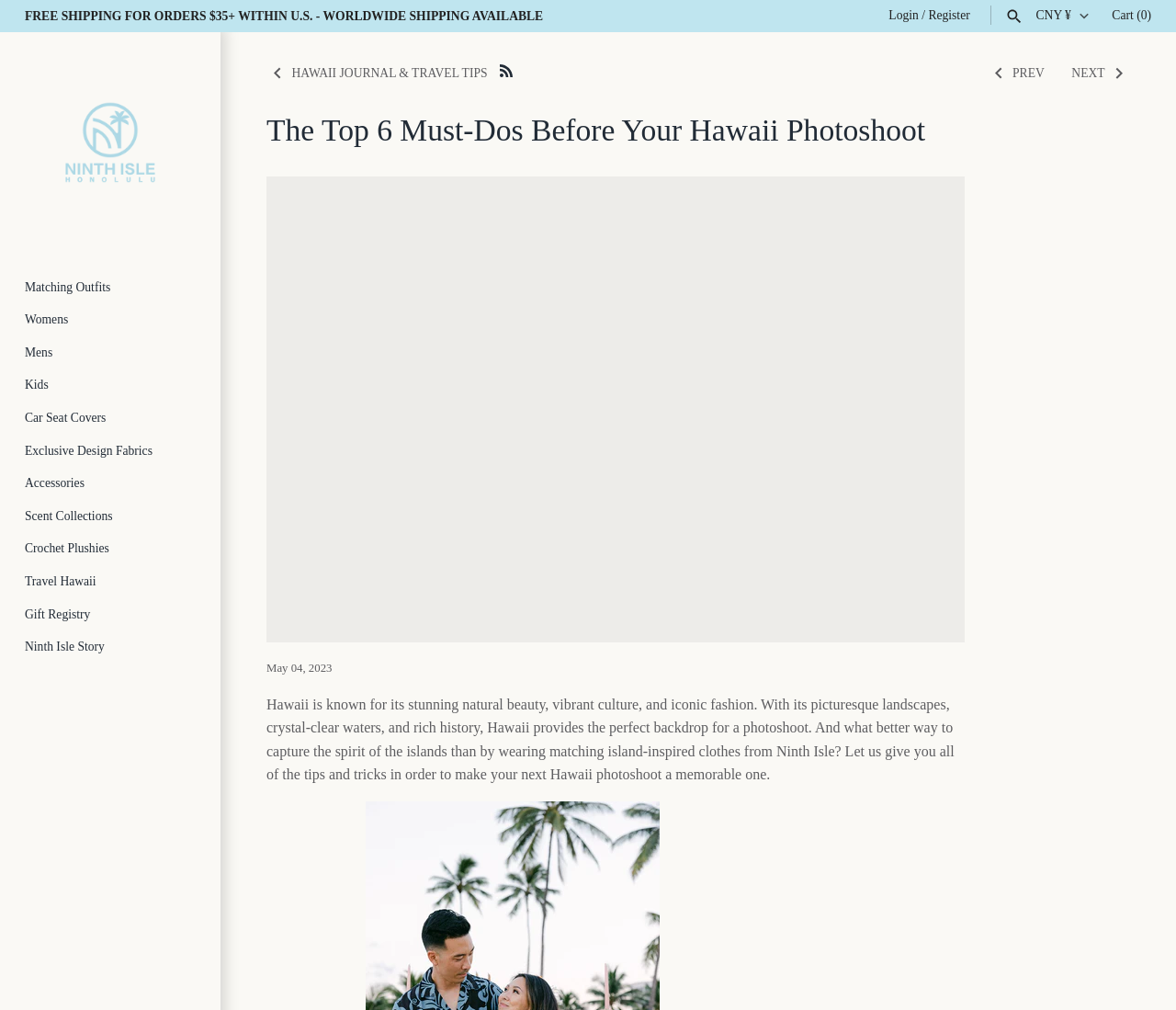Can you pinpoint the bounding box coordinates for the clickable element required for this instruction: "Search for something"? The coordinates should be four float numbers between 0 and 1, i.e., [left, top, right, bottom].

[0.039, 0.045, 0.933, 0.088]